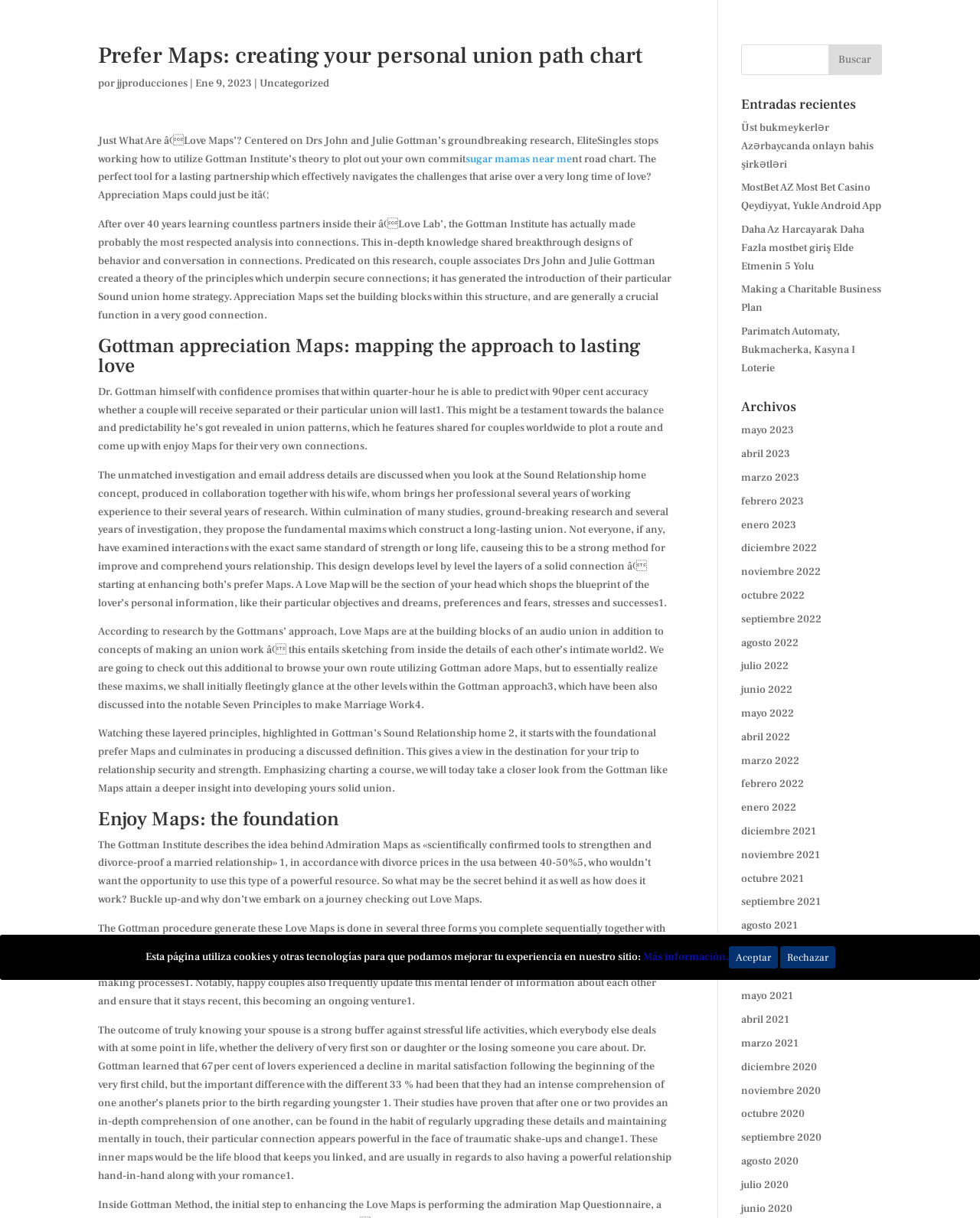Please find and generate the text of the main header of the webpage.

Prefer Maps: creating your personal union path chart